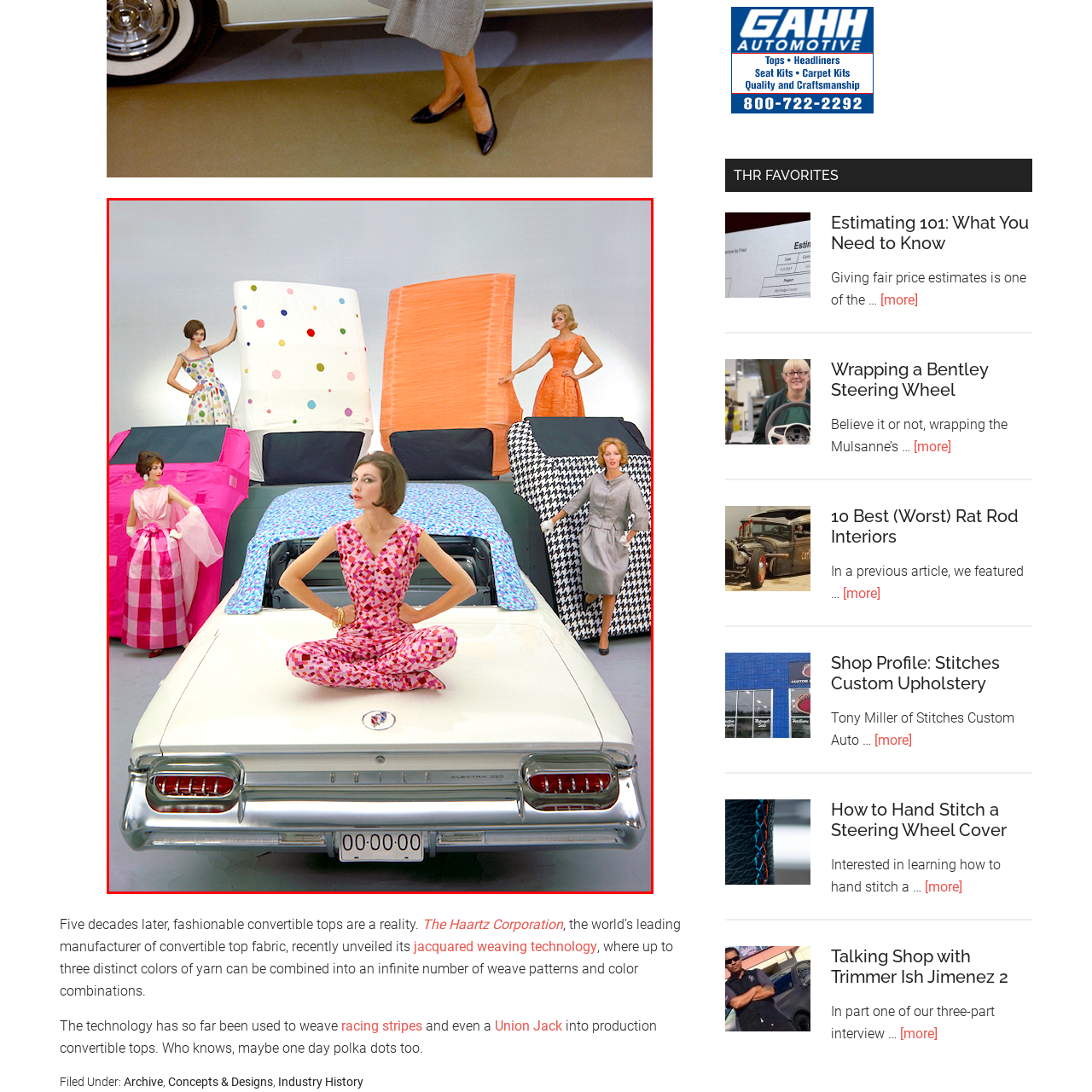Pay attention to the section of the image delineated by the white outline and provide a detailed response to the subsequent question, based on your observations: 
What decade does the model's dress reflect?

The caption states that the model wears a bold pink dress adorned with geometric patterns that reflect a sense of modern fashion from the 1960s, indicating the decade that inspired the dress's design.